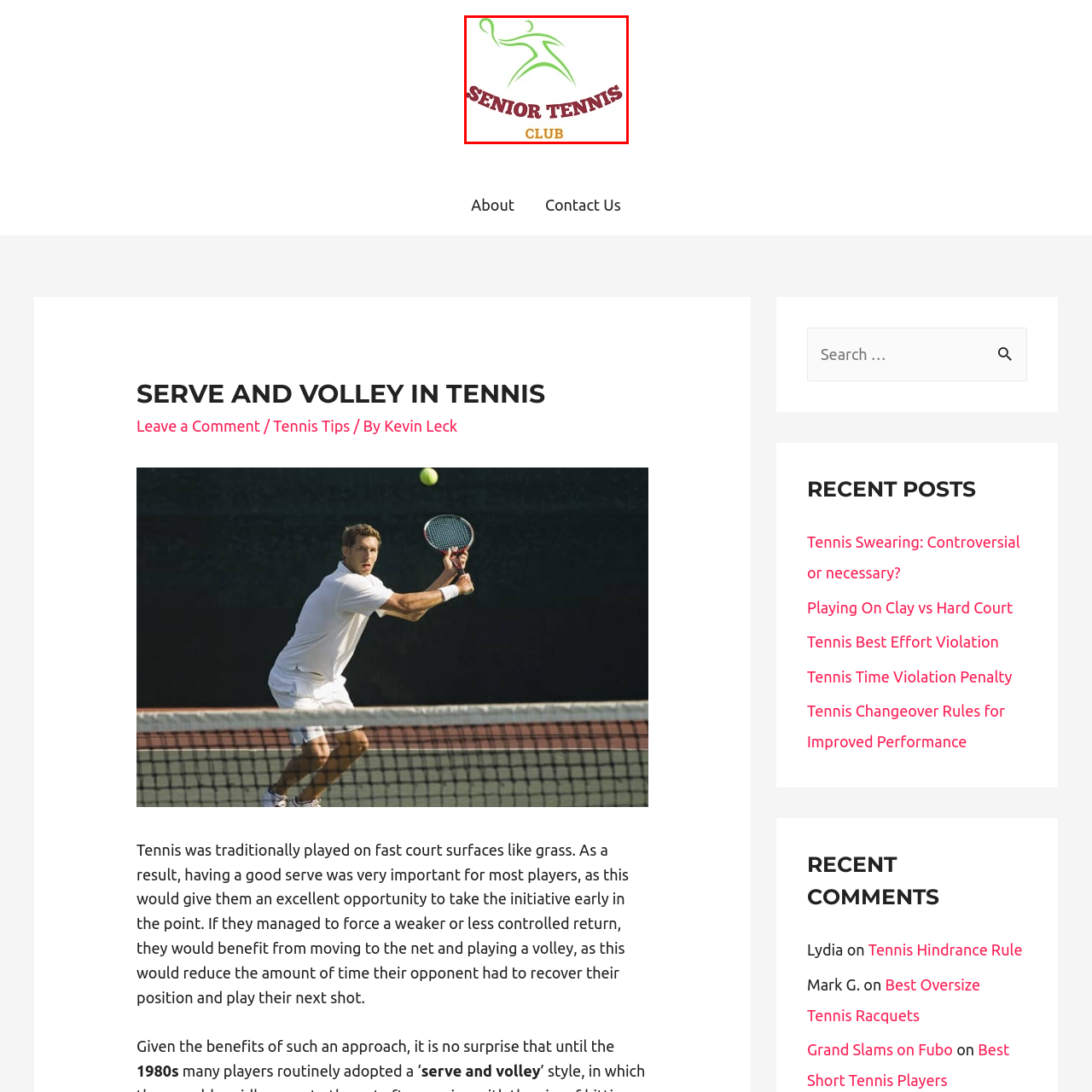Generate an in-depth caption for the image segment highlighted with a red box.

The image features the logo of the "Senior Tennis Club," which showcases an active tennis player in a dynamic pose, symbolizing agility and enthusiasm for the sport. The design is vibrant, with a green figure representing the player, conveying energy and movement. The club's name is prominently displayed in bold, maroon text, emphasizing its focus on tennis for seniors, while "CLUB" is highlighted in a warm, orange hue beneath it. This logo reflects the club's mission to foster a lively and engaging environment for tennis enthusiasts in their senior years.